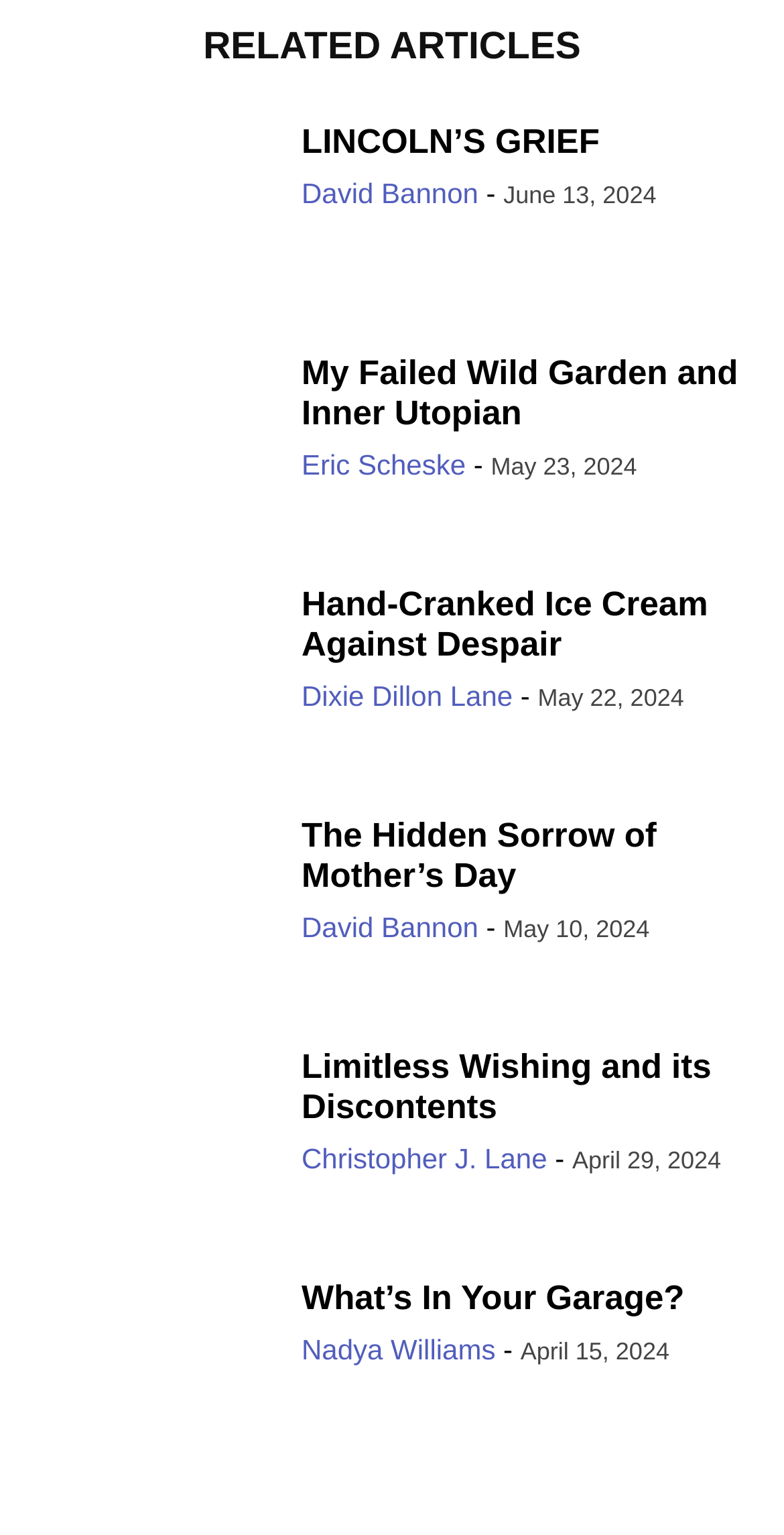What is the date of the second article?
Respond to the question with a well-detailed and thorough answer.

The date of the second article is 'May 23, 2024' which is indicated by the time element with the text 'May 23, 2024' below the heading of the second article.